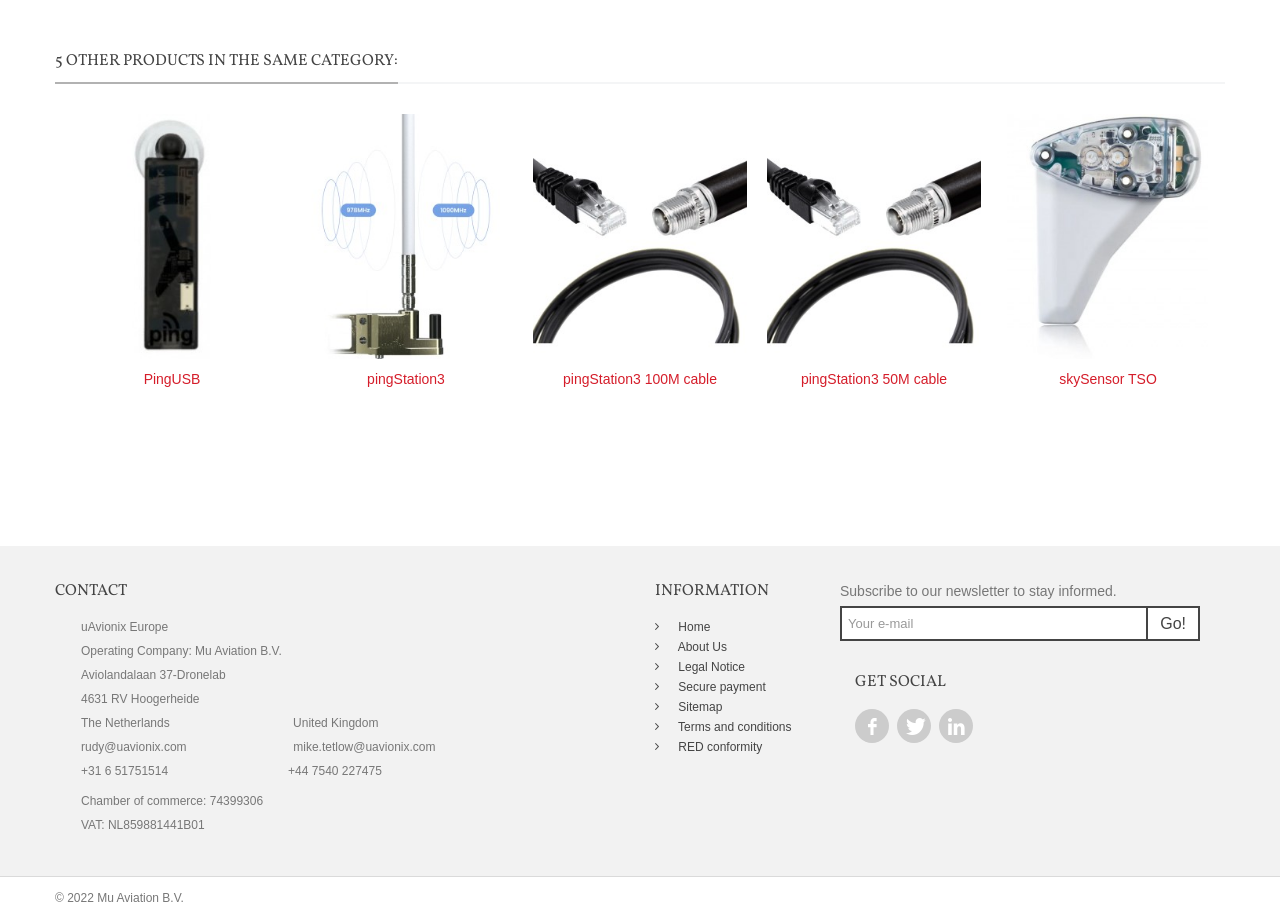Please find the bounding box coordinates of the element that needs to be clicked to perform the following instruction: "Read about Vitamin A". The bounding box coordinates should be four float numbers between 0 and 1, represented as [left, top, right, bottom].

None